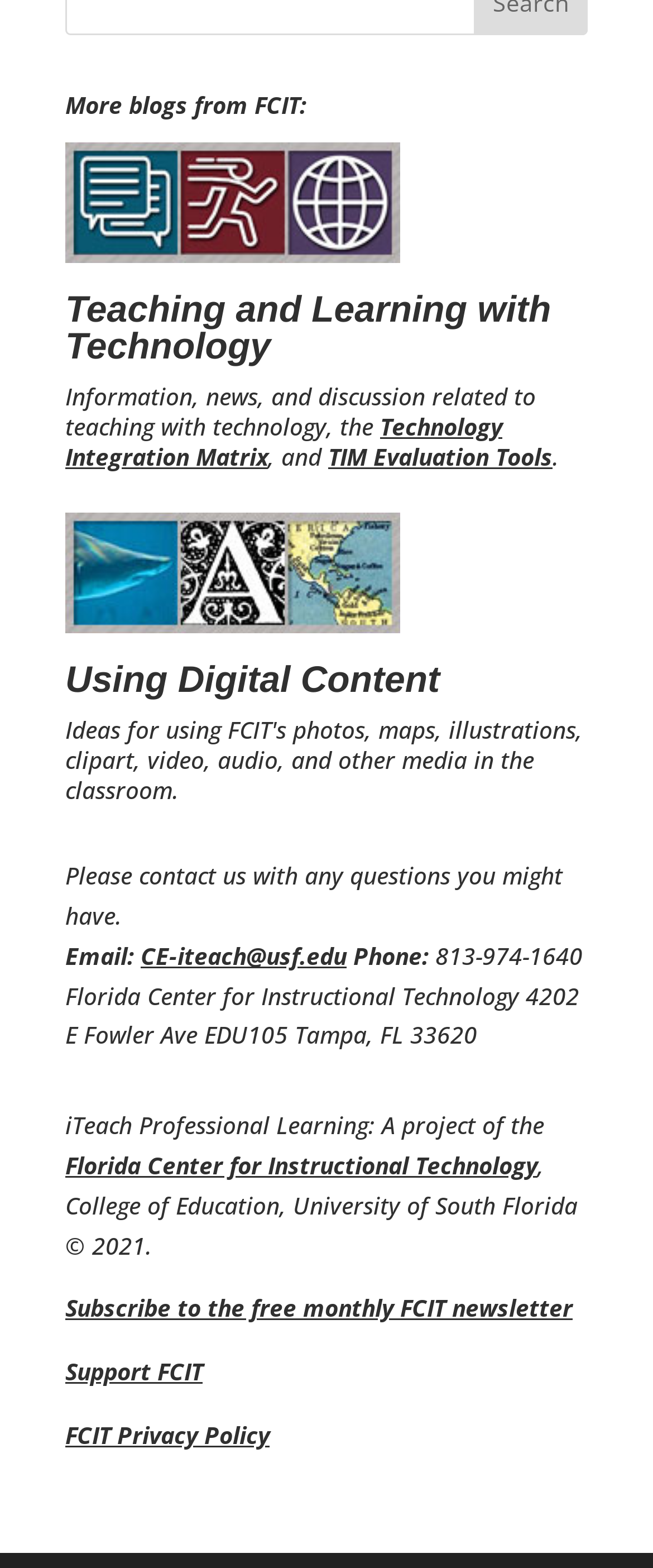Locate the bounding box coordinates of the clickable region to complete the following instruction: "View Teaching and Learning with Technology blog."

[0.1, 0.183, 0.844, 0.234]